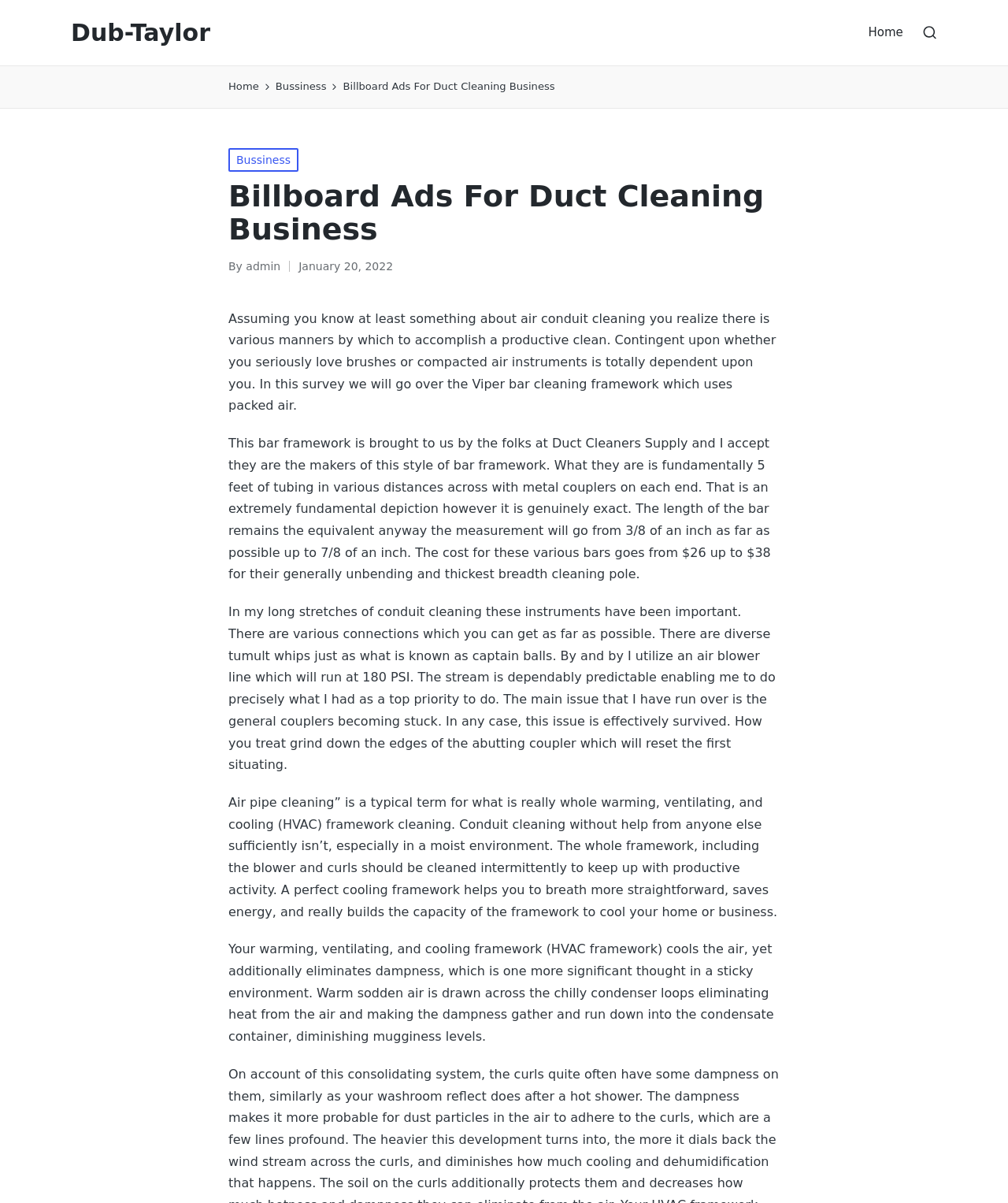Please find the bounding box coordinates of the element that you should click to achieve the following instruction: "scroll to top". The coordinates should be presented as four float numbers between 0 and 1: [left, top, right, bottom].

[0.953, 0.822, 0.984, 0.848]